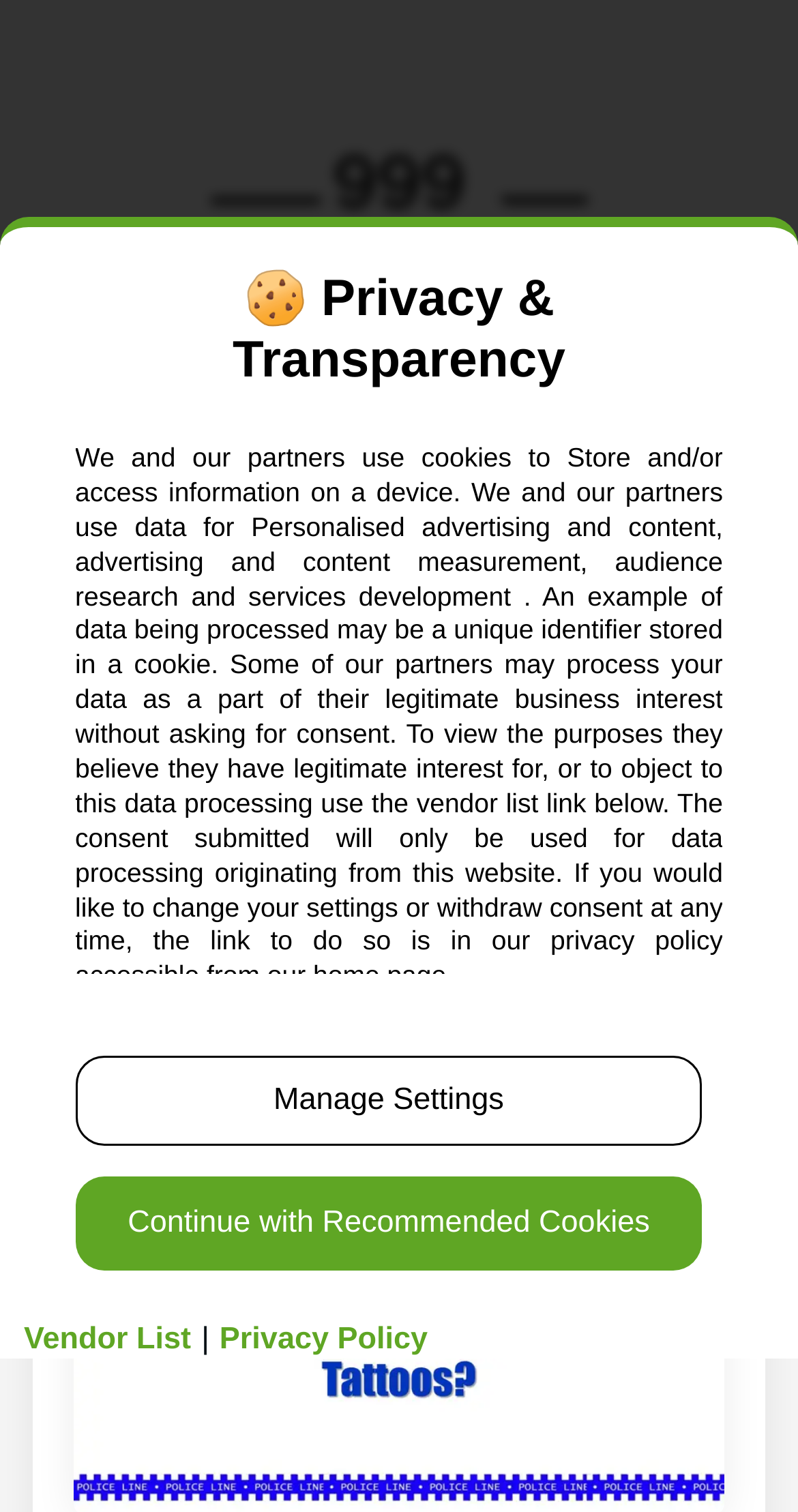Please locate and generate the primary heading on this webpage.

Can I Join The UK Police With Tattoos?